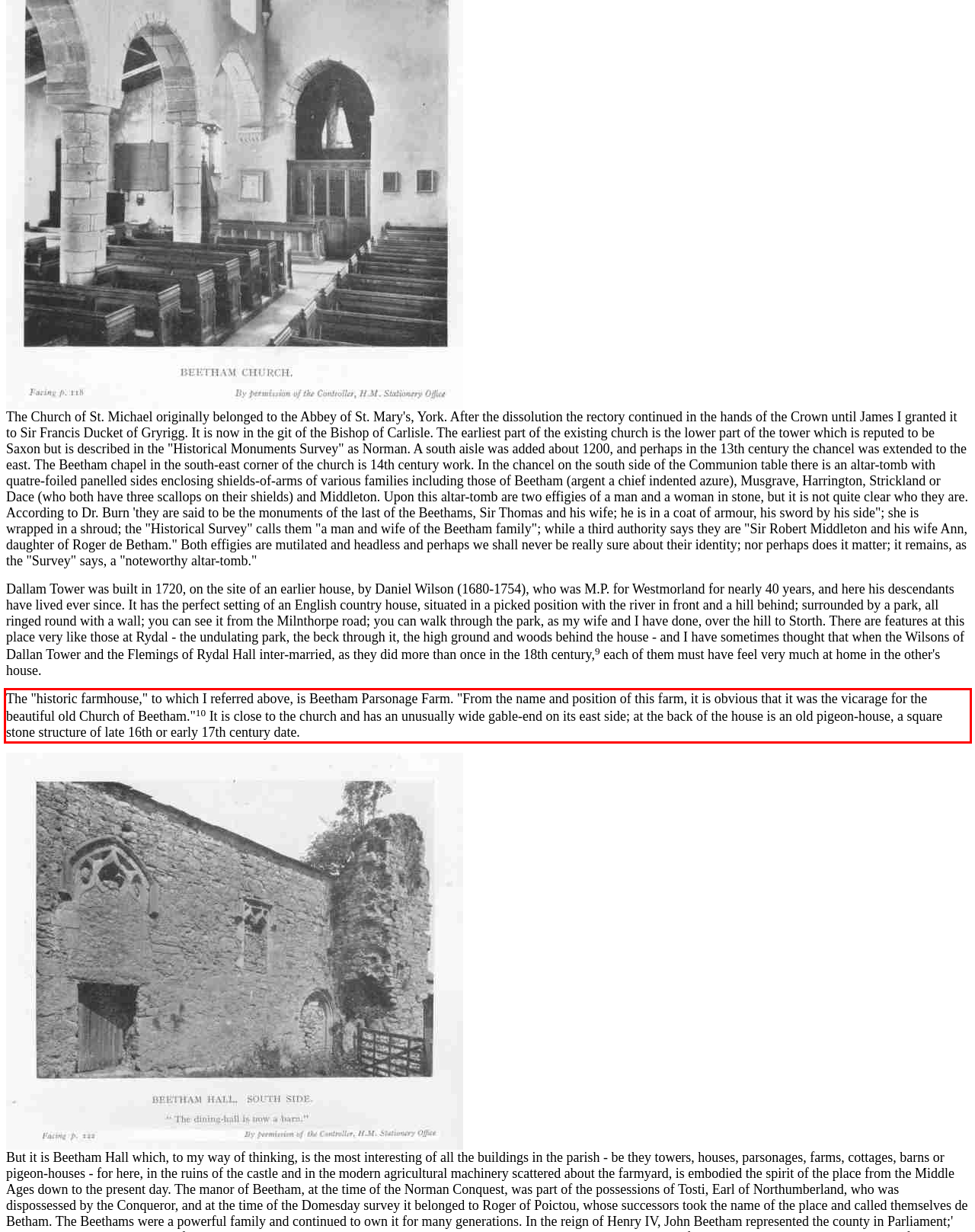Locate the red bounding box in the provided webpage screenshot and use OCR to determine the text content inside it.

The "historic farmhouse," to which I referred above, is Beetham Parsonage Farm. "From the name and position of this farm, it is obvious that it was the vicarage for the beautiful old Church of Beetham."10 It is close to the church and has an unusually wide gable-end on its east side; at the back of the house is an old pigeon-house, a square stone structure of late 16th or early 17th century date.